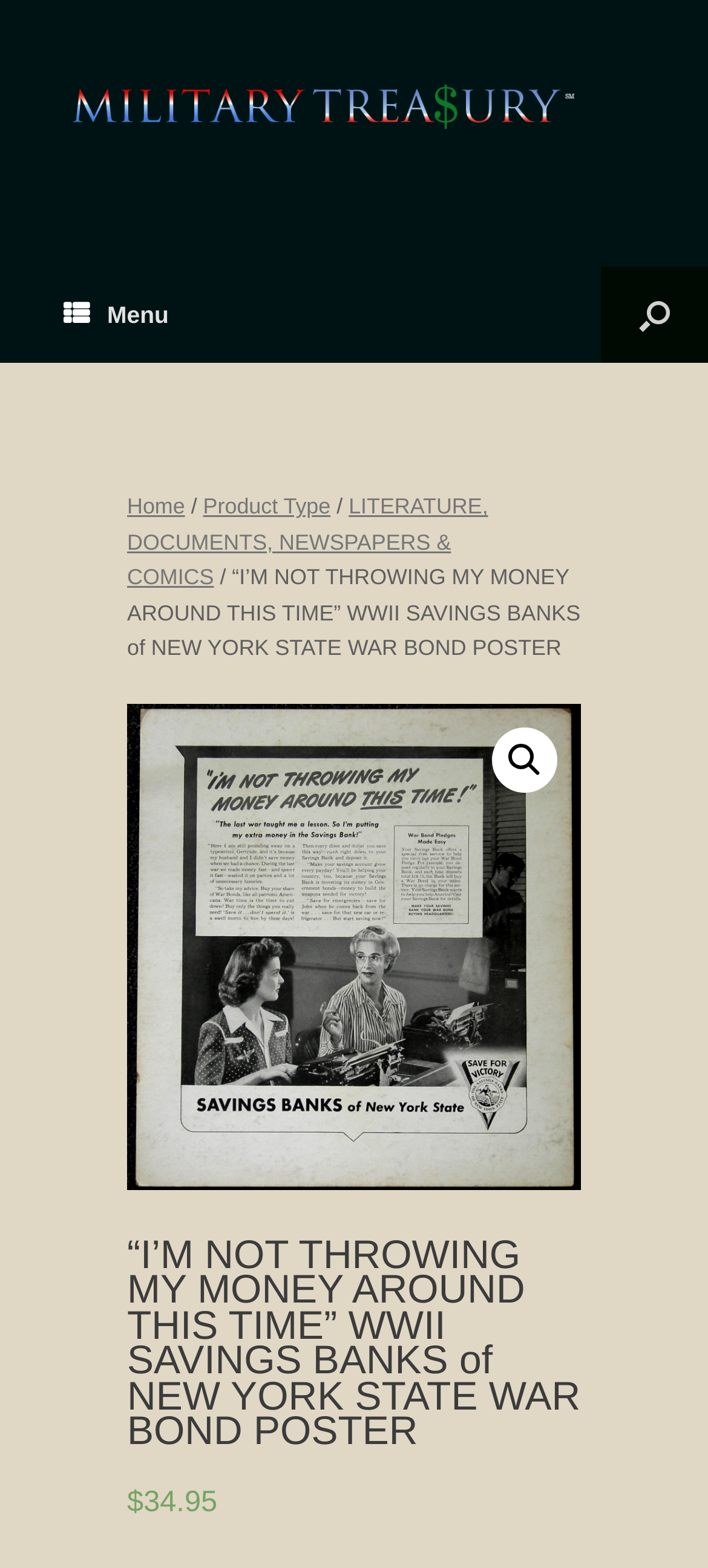What is the type of product shown on this webpage?
Using the image, respond with a single word or phrase.

WWII war bond poster